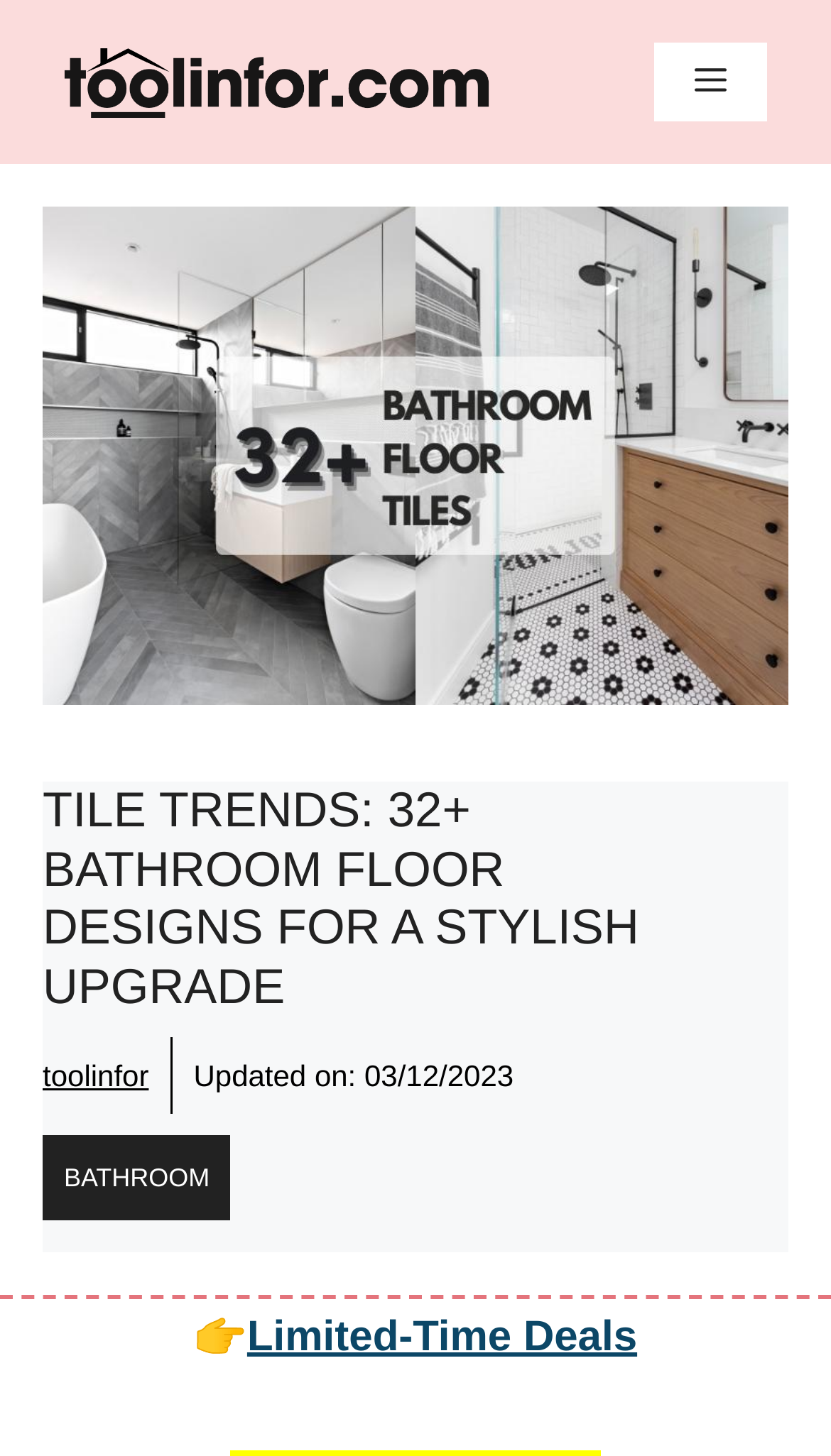Carefully examine the image and provide an in-depth answer to the question: What is the website's logo?

The website's logo is located at the top left corner of the webpage, and it is an image with the text 'tiles and decor home'.